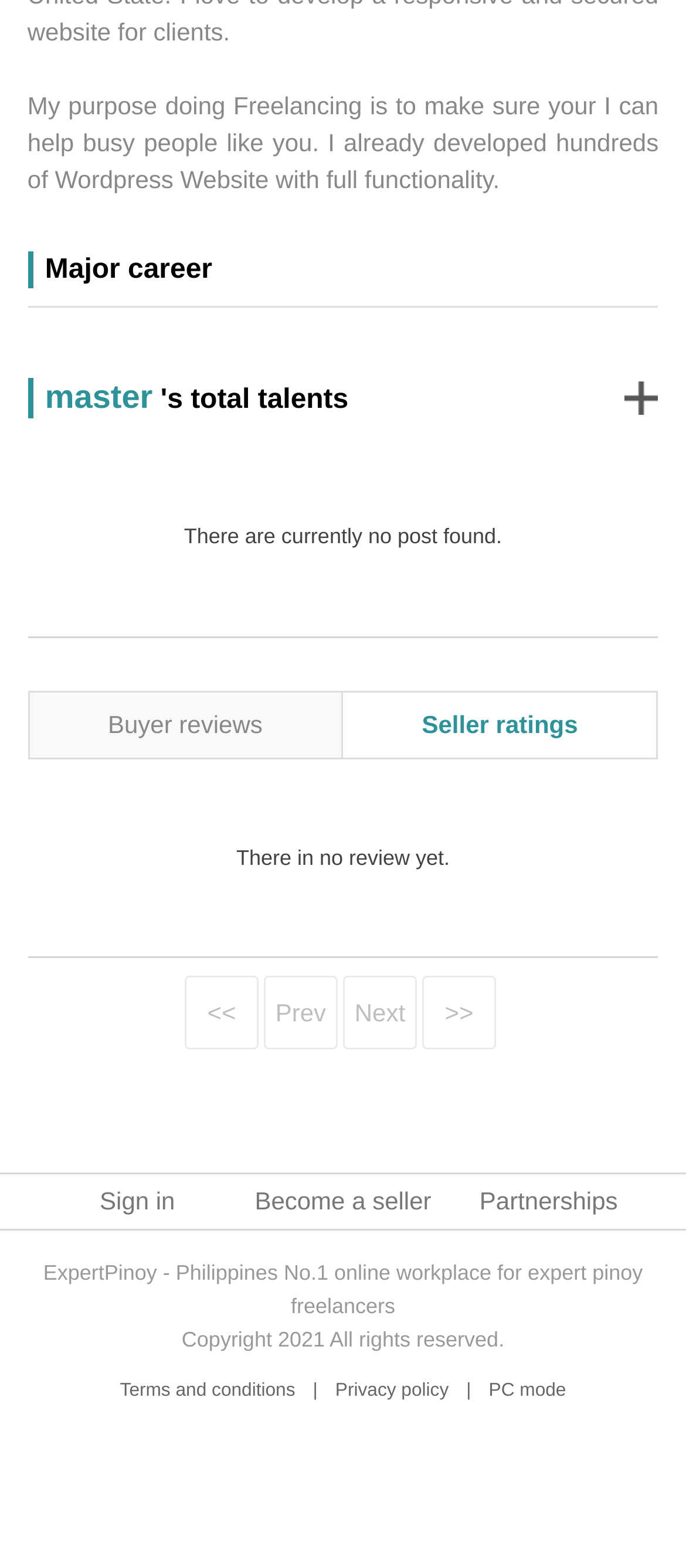What is the title of the first table?
Answer the question with a single word or phrase by looking at the picture.

Major career